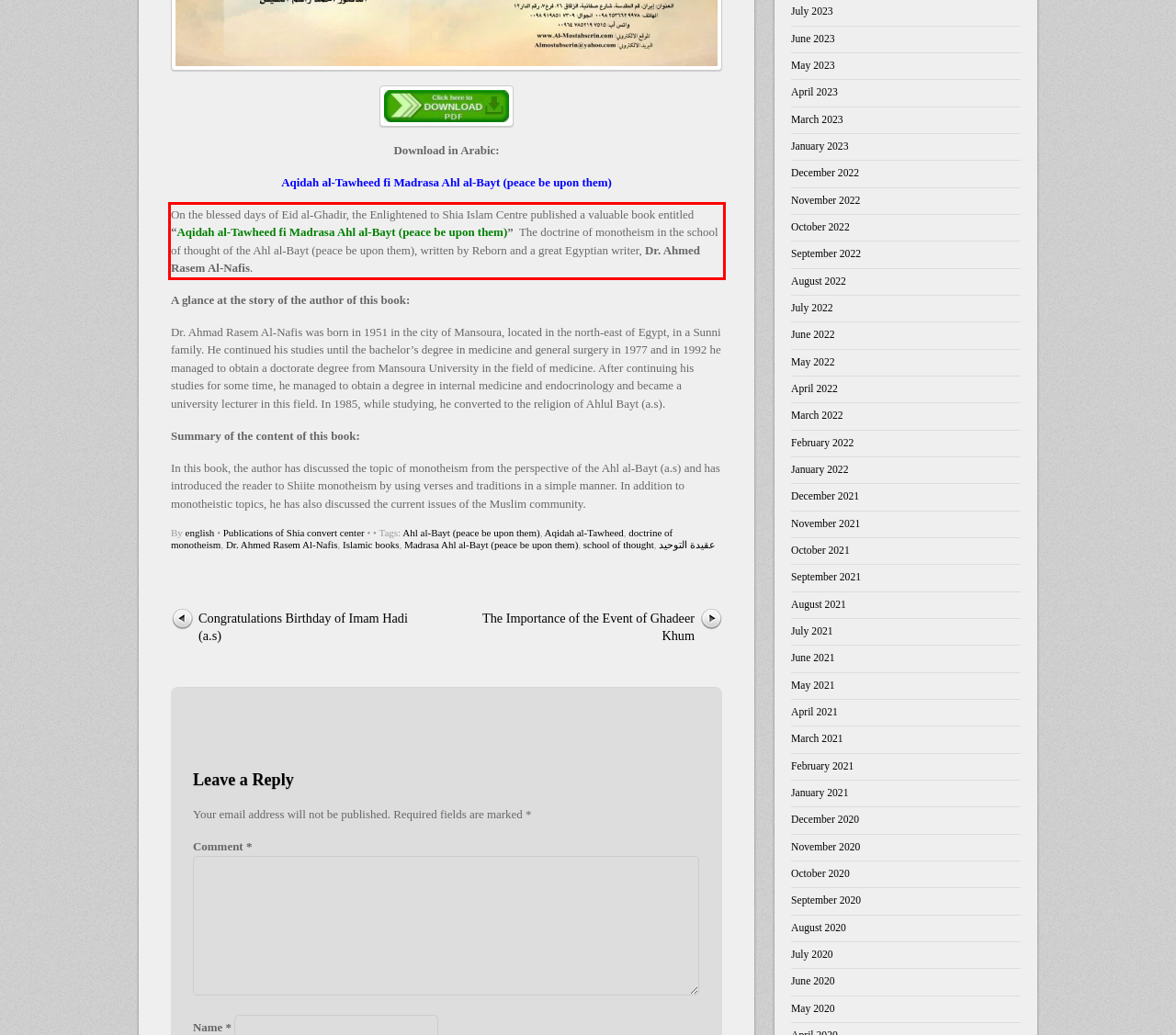You are given a webpage screenshot with a red bounding box around a UI element. Extract and generate the text inside this red bounding box.

On the blessed days of Eid al-Ghadir, the Enlightened to Shia Islam Centre published a valuable book entitled “Aqidah al-Tawheed fi Madrasa Ahl al-Bayt (peace be upon them)” The doctrine of monotheism in the school of thought of the Ahl al-Bayt (peace be upon them), written by Reborn and a great Egyptian writer, Dr. Ahmed Rasem Al-Nafis.